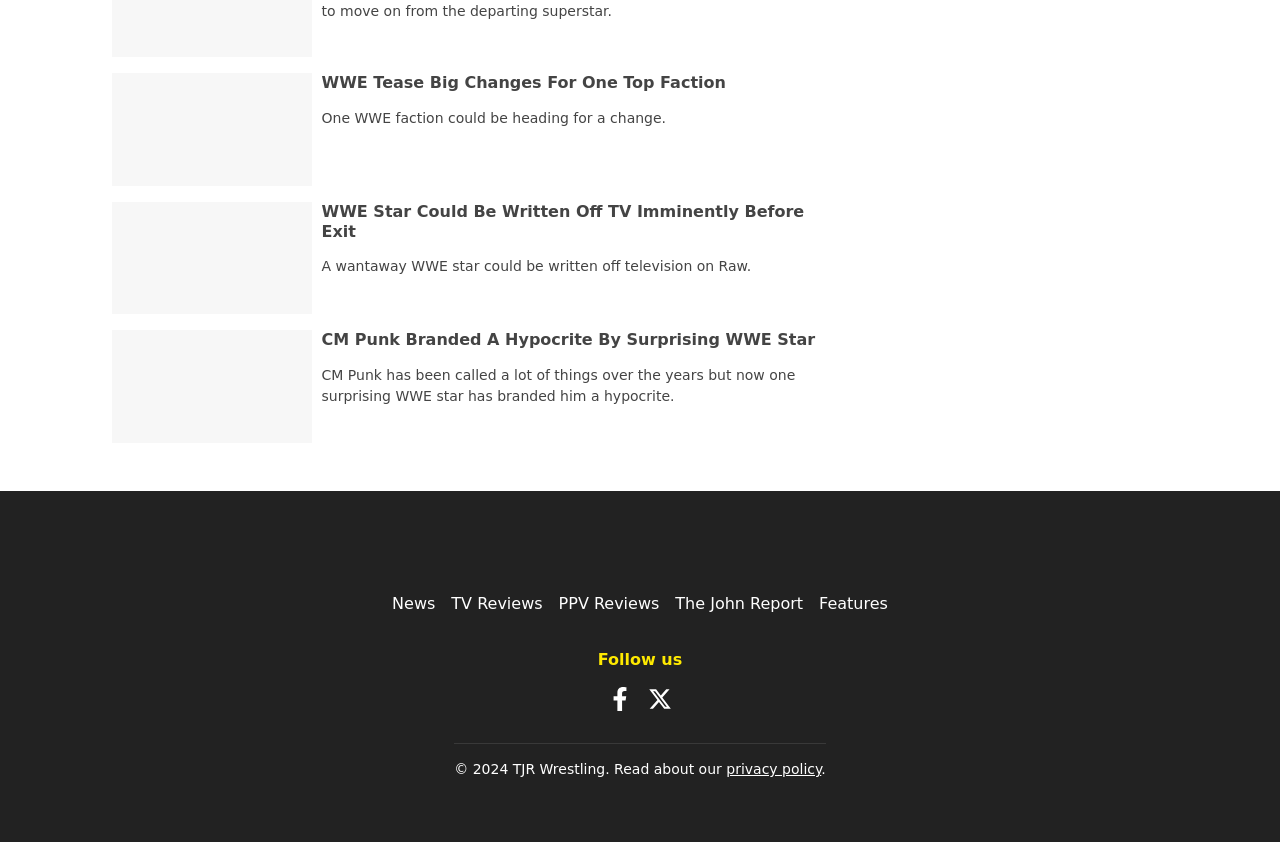Find the bounding box coordinates for the element that must be clicked to complete the instruction: "Check the privacy policy". The coordinates should be four float numbers between 0 and 1, indicated as [left, top, right, bottom].

[0.567, 0.904, 0.642, 0.923]